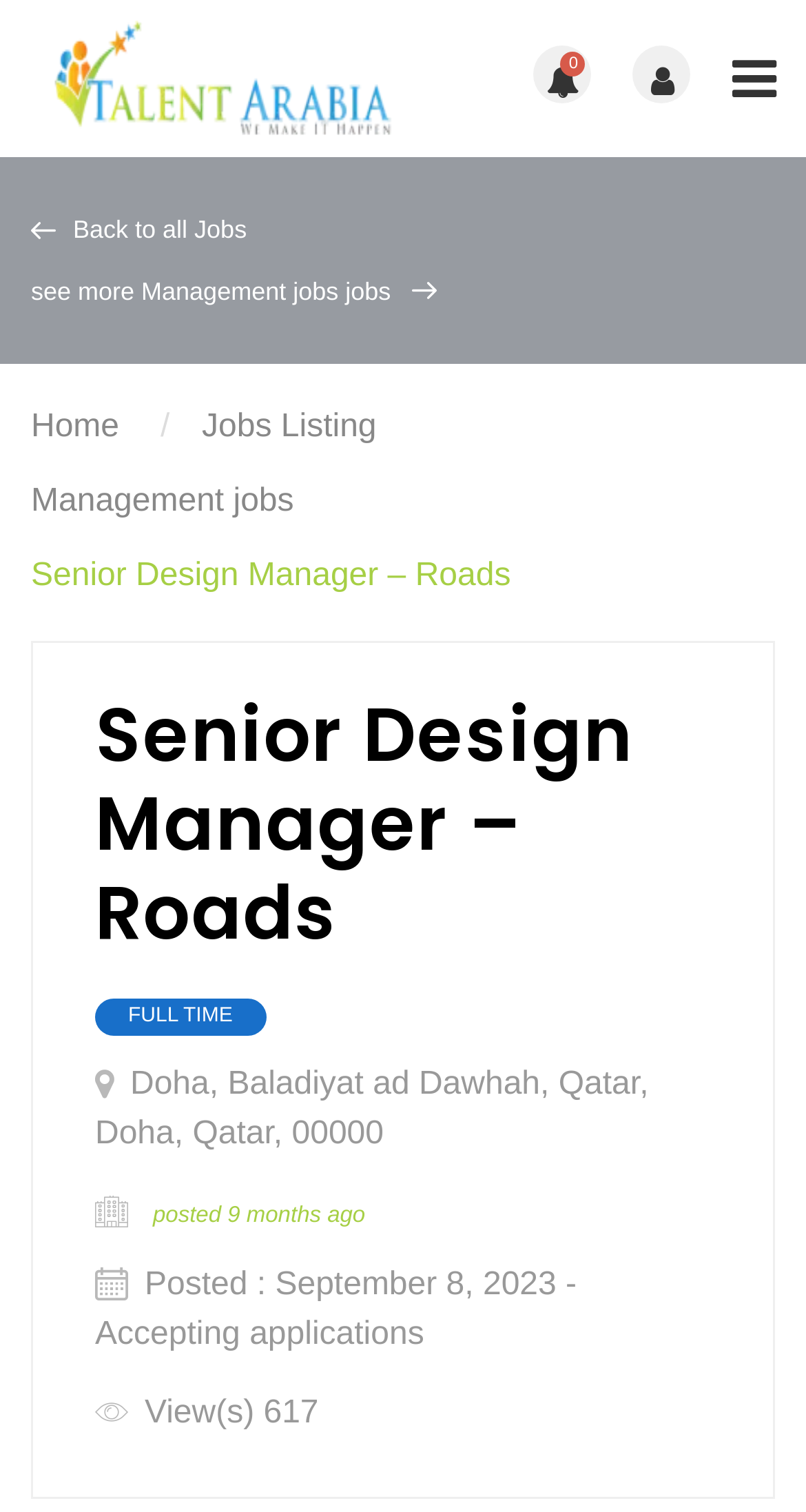With reference to the screenshot, provide a detailed response to the question below:
What is the job title of the current job listing?

I determined the job title by looking at the StaticText element with the text 'Senior Design Manager – Roads' at coordinates [0.038, 0.369, 0.634, 0.392]. This element is likely to be the job title since it is prominently displayed and has a larger font size compared to other text elements on the page.